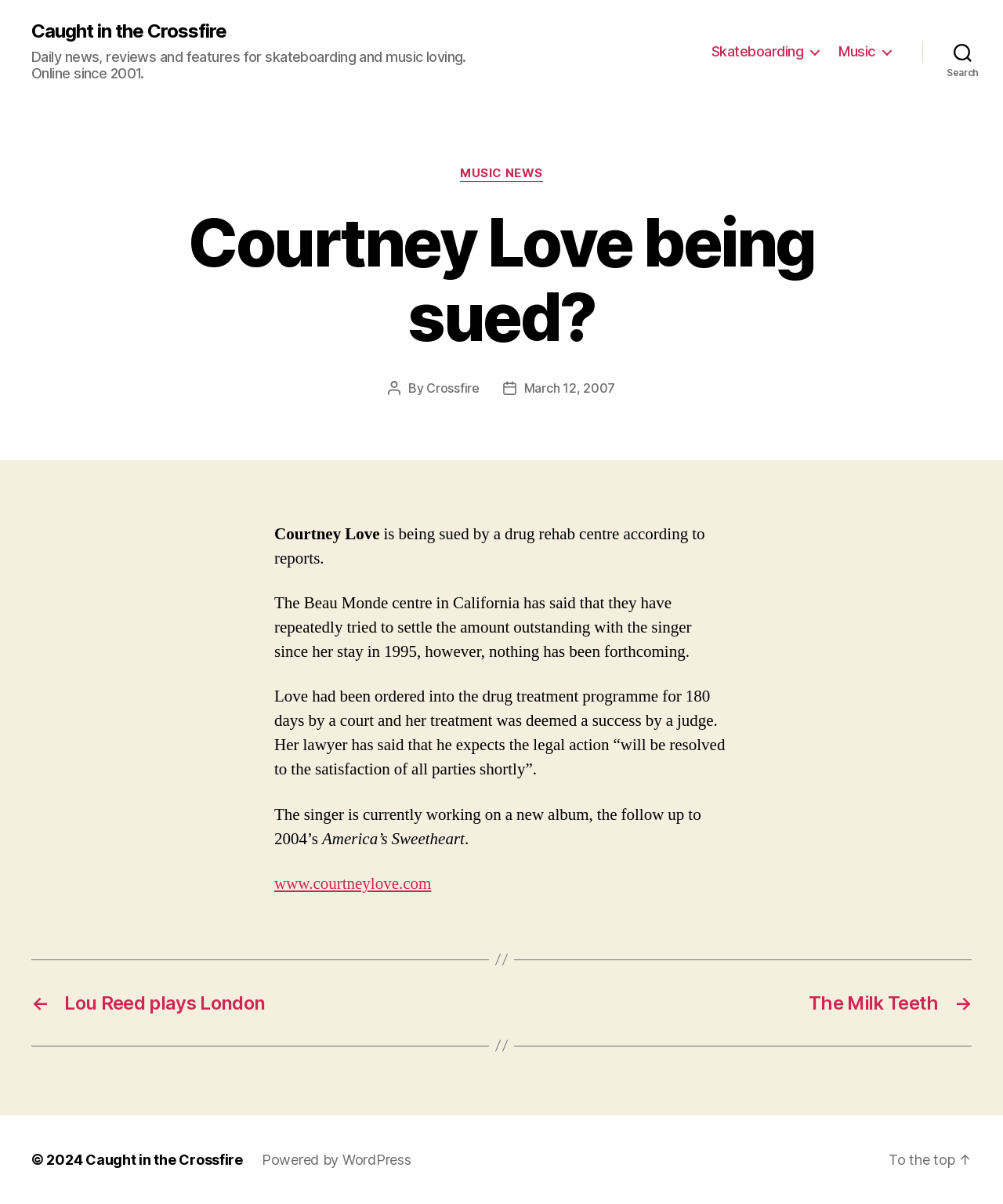Kindly respond to the following question with a single word or a brief phrase: 
What is the name of the singer's lawyer?

Not specified